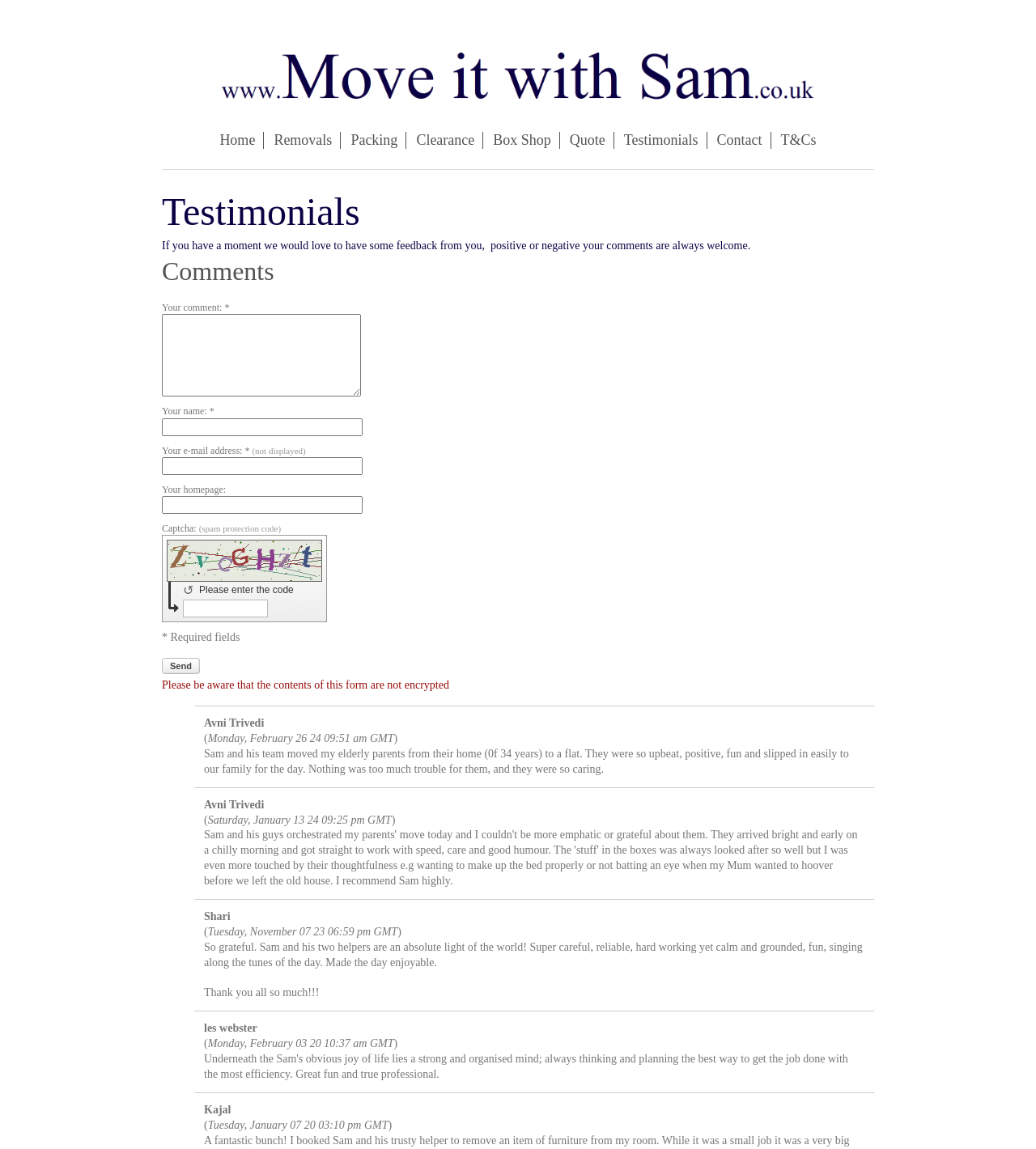Answer the question below with a single word or a brief phrase: 
What is the name of the person who wrote the first comment?

Avni Trivedi